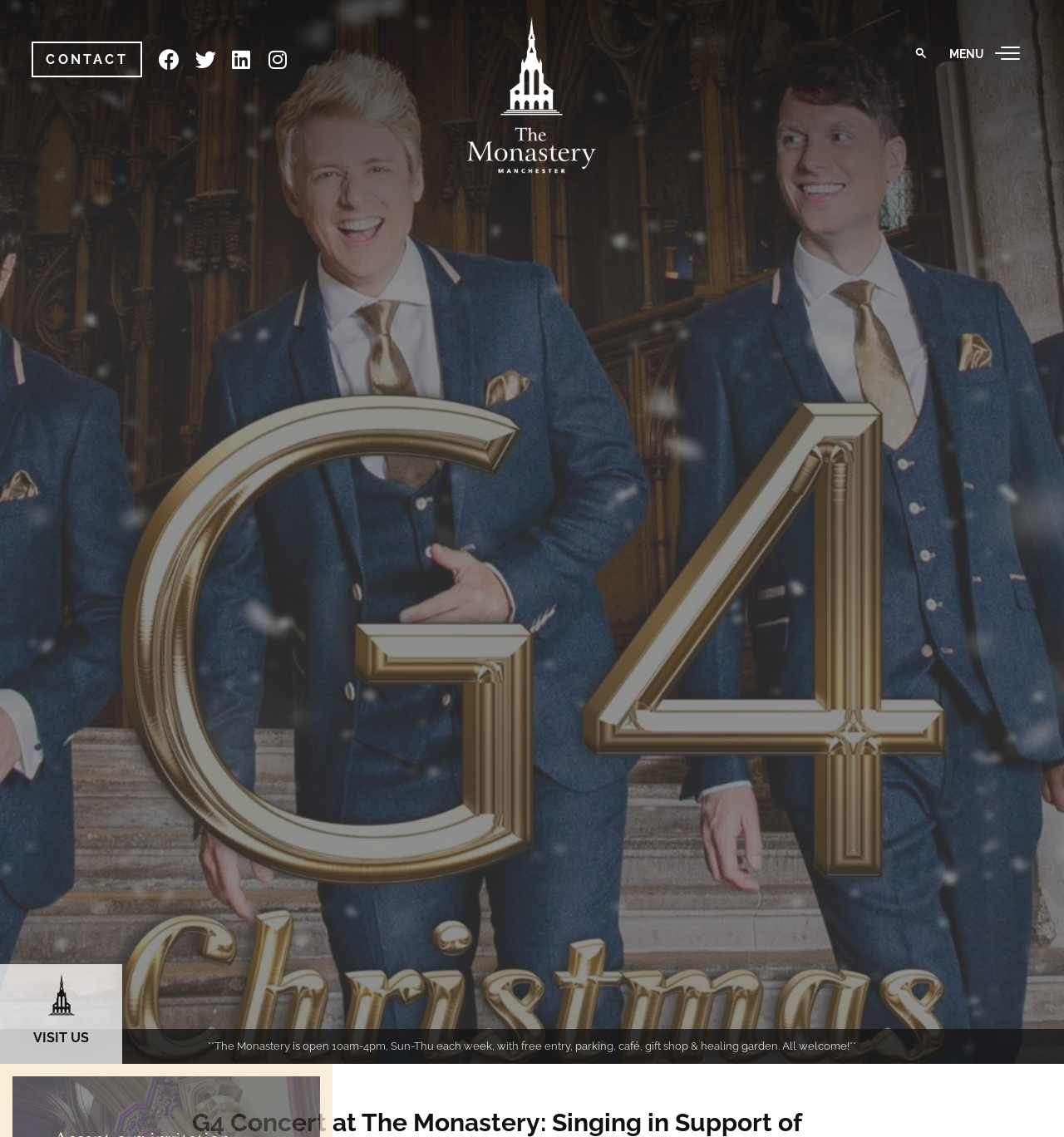What is the purpose of the search box?
Examine the image and give a concise answer in one word or a short phrase.

To search the website